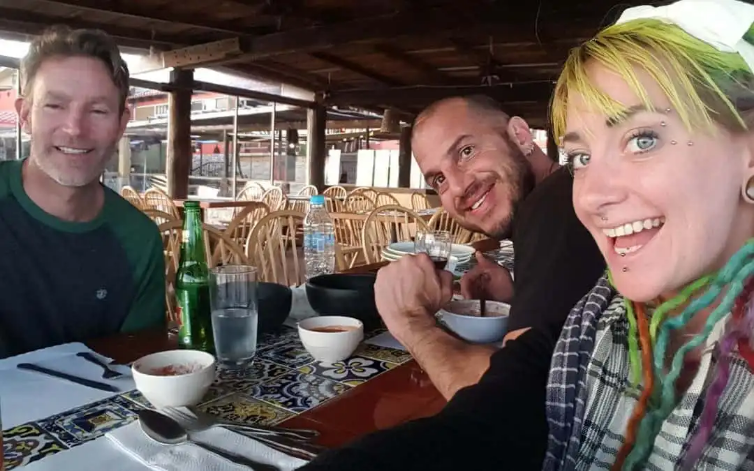Offer an in-depth caption of the image, mentioning all notable aspects.

In a vibrant dining setting, three friends share a lighthearted moment around a table adorned with colorful tiles. The background reveals a casual eatery with wooden beams and a warm ambiance. On the left, a smiling man with tousled hair and a gray-green shirt is seated next to a jovial companion with a shaved head and a black shirt, both showcasing cheerful expressions. The third friend, on the right, has striking neon-colored hair and quirky piercings, embodying a playful spirit as they all lean towards the camera. Each of them holds utensils or bowls, indicating they are in the midst of enjoying a meal together, with bowls of food scattered around the table, enhancing the sense of camaraderie and joy in this moment captured.